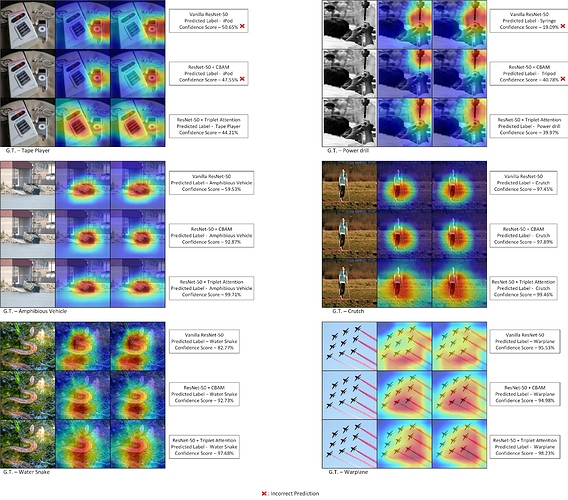How many models are evaluated side by side in Triplet Flyer?
Make sure to answer the question with a detailed and comprehensive explanation.

In the top row of the image, titled 'Triplet Flyer', three models are evaluated side by side: Vanilla ResNet-50, ResNet-50 with CBAM, and ResNet-50 with Triplet Attention mechanism.